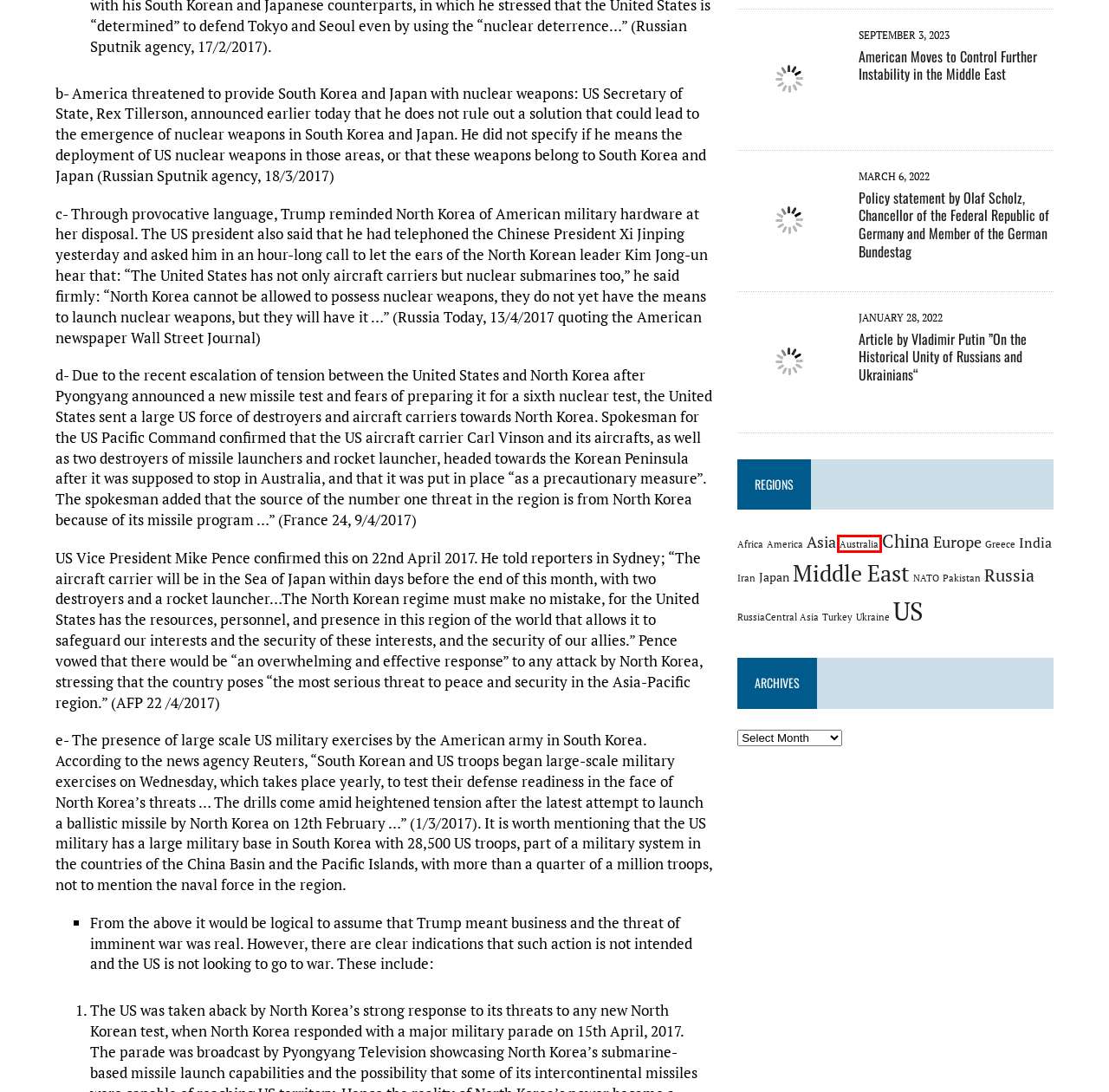Check out the screenshot of a webpage with a red rectangle bounding box. Select the best fitting webpage description that aligns with the new webpage after clicking the element inside the bounding box. Here are the candidates:
A. America
B. Pakistan
C. Japan
D. Greece
E. Article by Vladimir Putin ”On the Historical Unity of Russians and Ukrainians“
F. Australia
G. Russia
H. American Moves to Control Further Instability in the Middle East

F